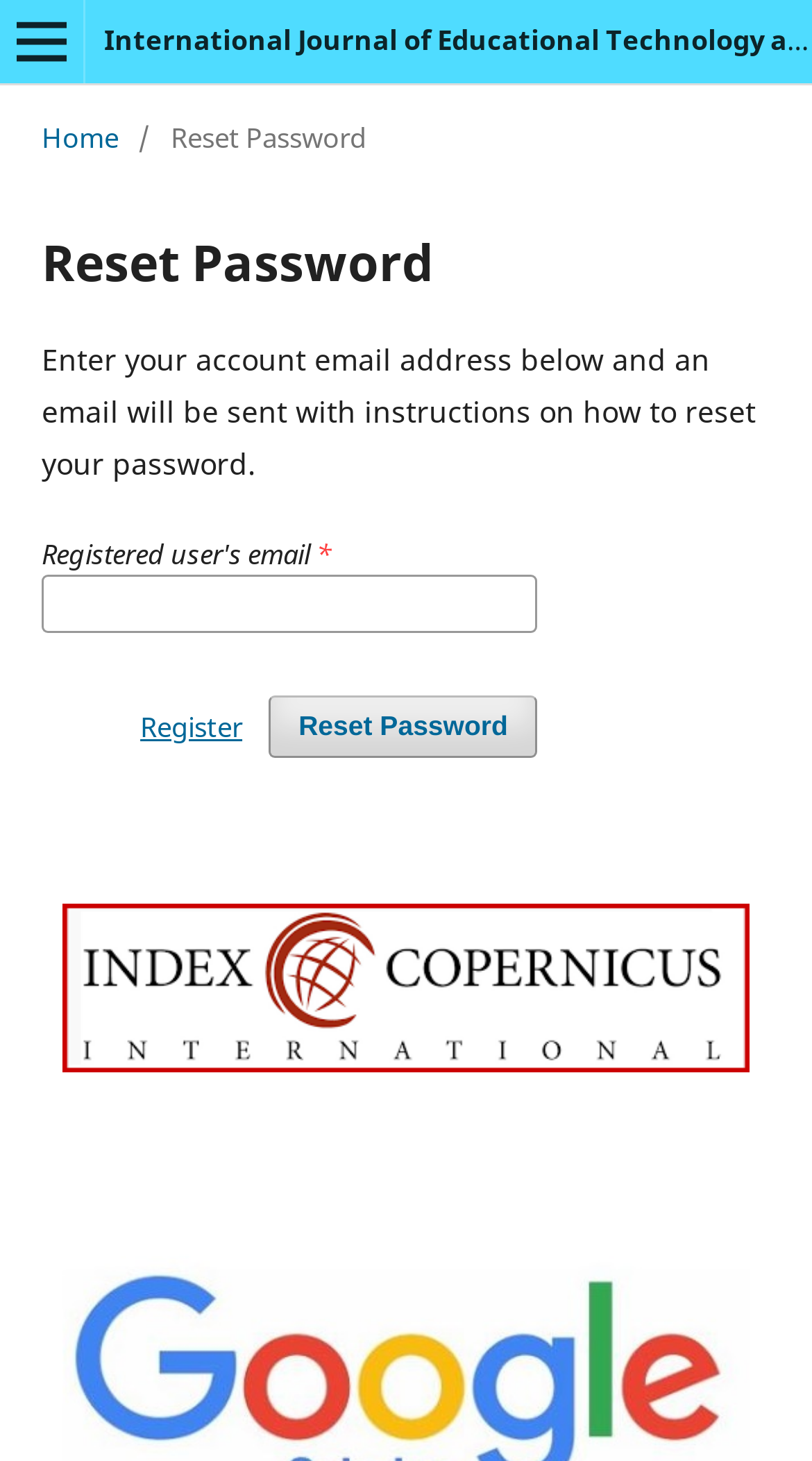Using the provided description: "Register", find the bounding box coordinates of the corresponding UI element. The output should be four float numbers between 0 and 1, in the format [left, top, right, bottom].

[0.173, 0.476, 0.298, 0.519]